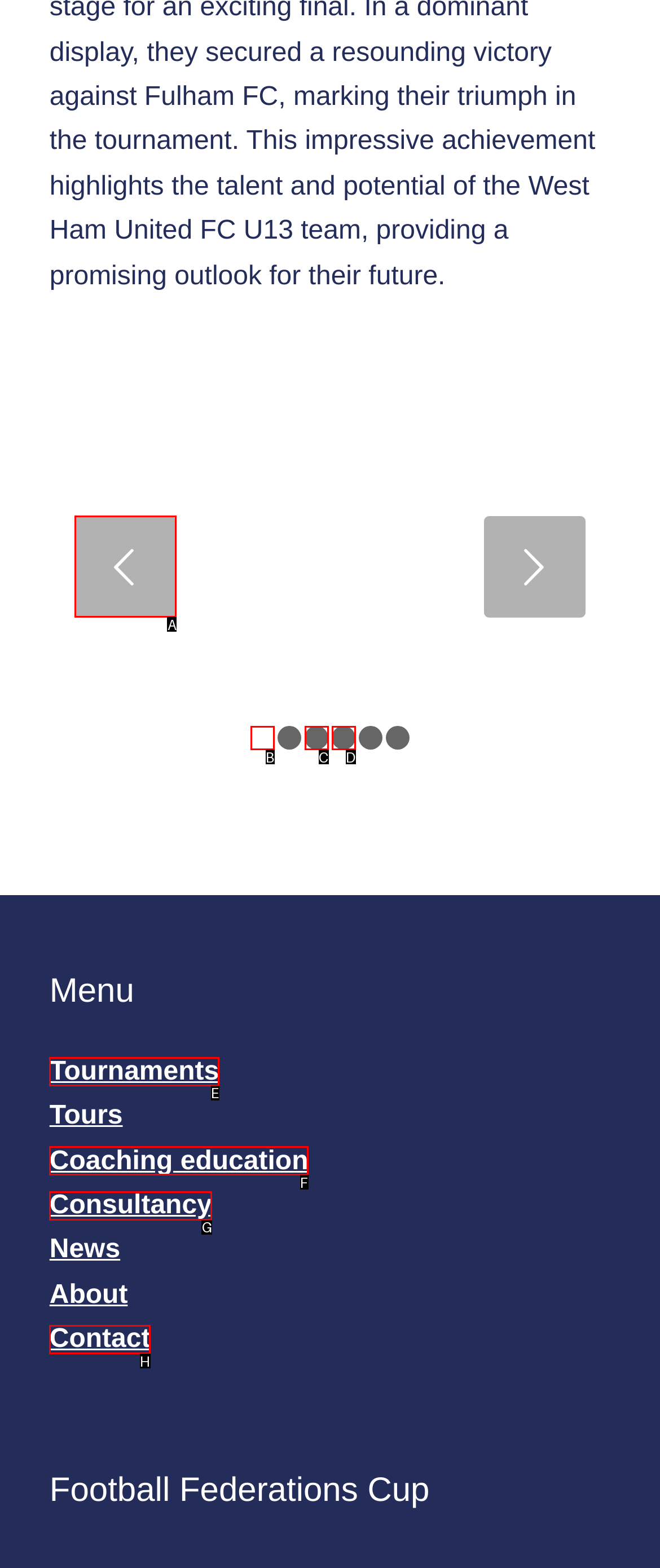Tell me which one HTML element best matches the description: Coaching education
Answer with the option's letter from the given choices directly.

F